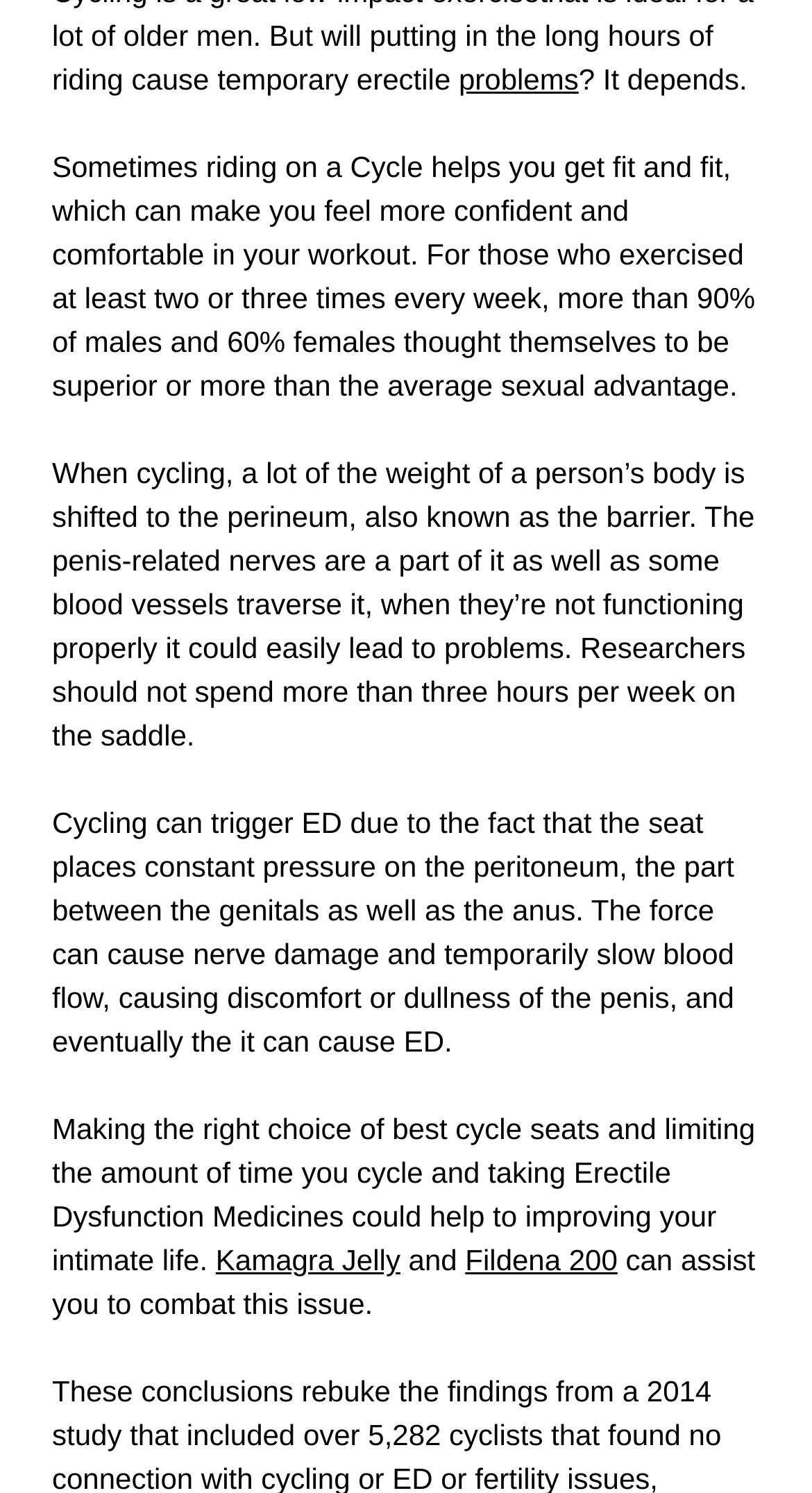What are the two mentioned Erectile Dysfunction Medicines?
Using the image as a reference, answer with just one word or a short phrase.

Kamagra Jelly and Fildena 200